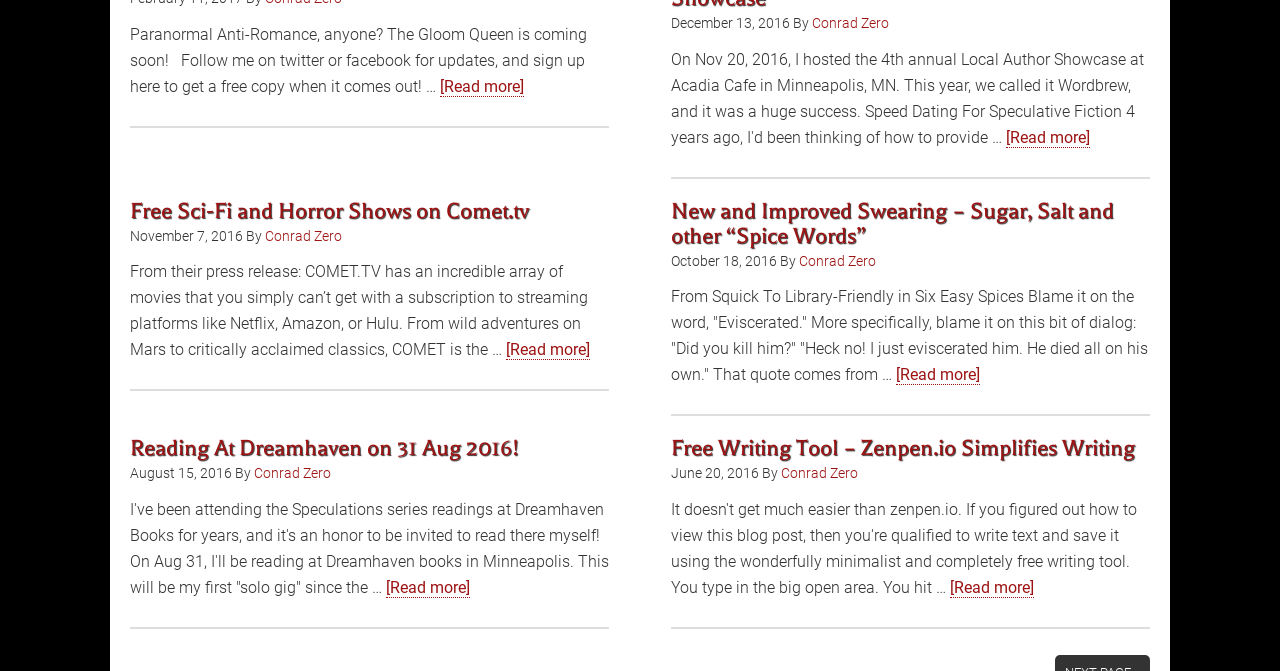Find the bounding box coordinates of the element's region that should be clicked in order to follow the given instruction: "Follow the link to Free Sci-Fi and Horror Shows on Comet.tv". The coordinates should consist of four float numbers between 0 and 1, i.e., [left, top, right, bottom].

[0.102, 0.295, 0.413, 0.333]